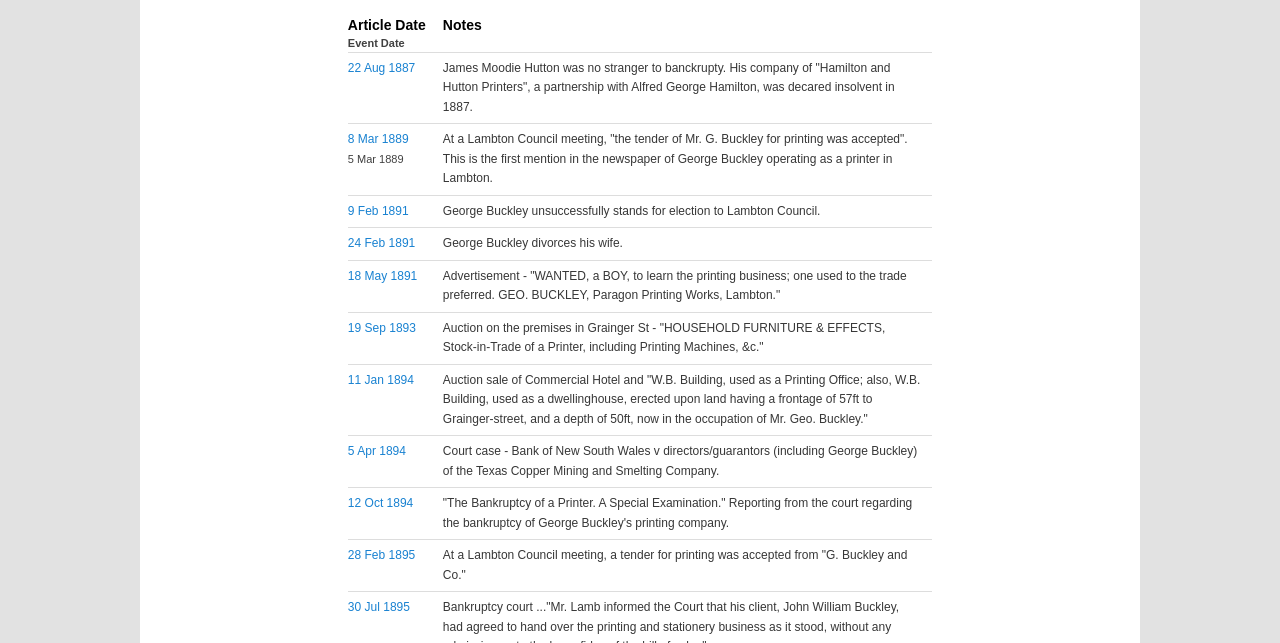How many rows are in the table?
Please provide a single word or phrase in response based on the screenshot.

9